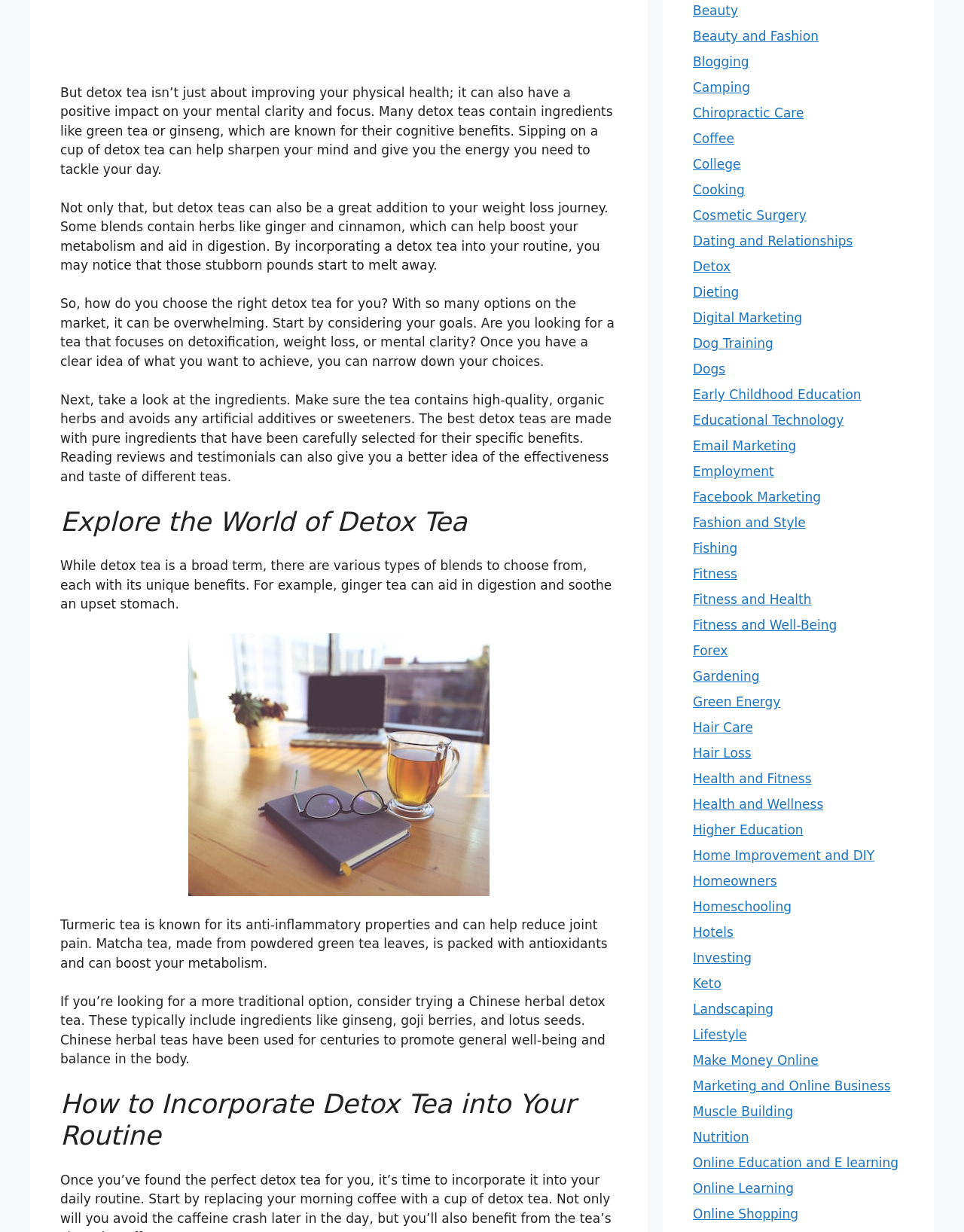Find the bounding box coordinates of the element to click in order to complete this instruction: "Explore the 'Explore the World of Detox Tea' section". The bounding box coordinates must be four float numbers between 0 and 1, denoted as [left, top, right, bottom].

[0.062, 0.411, 0.641, 0.436]